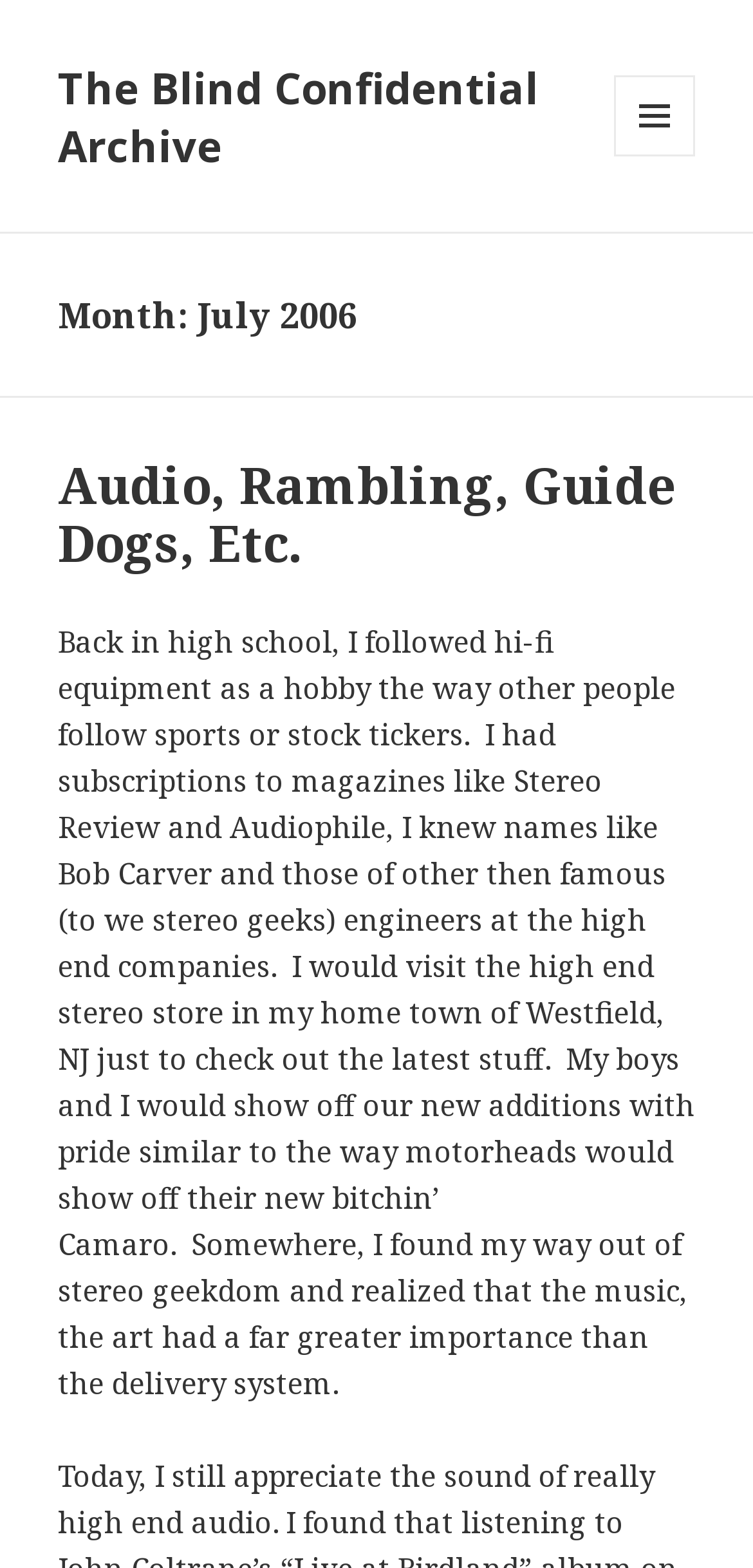What is the topic of the article 'Audio, Rambling, Guide Dogs, Etc.'?
Kindly offer a comprehensive and detailed response to the question.

The question can be answered by looking at the link 'Audio, Rambling, Guide Dogs, Etc.' which is a child element of the HeaderAsNonLandmark element. Although the title has multiple topics, Guide Dogs is one of them.